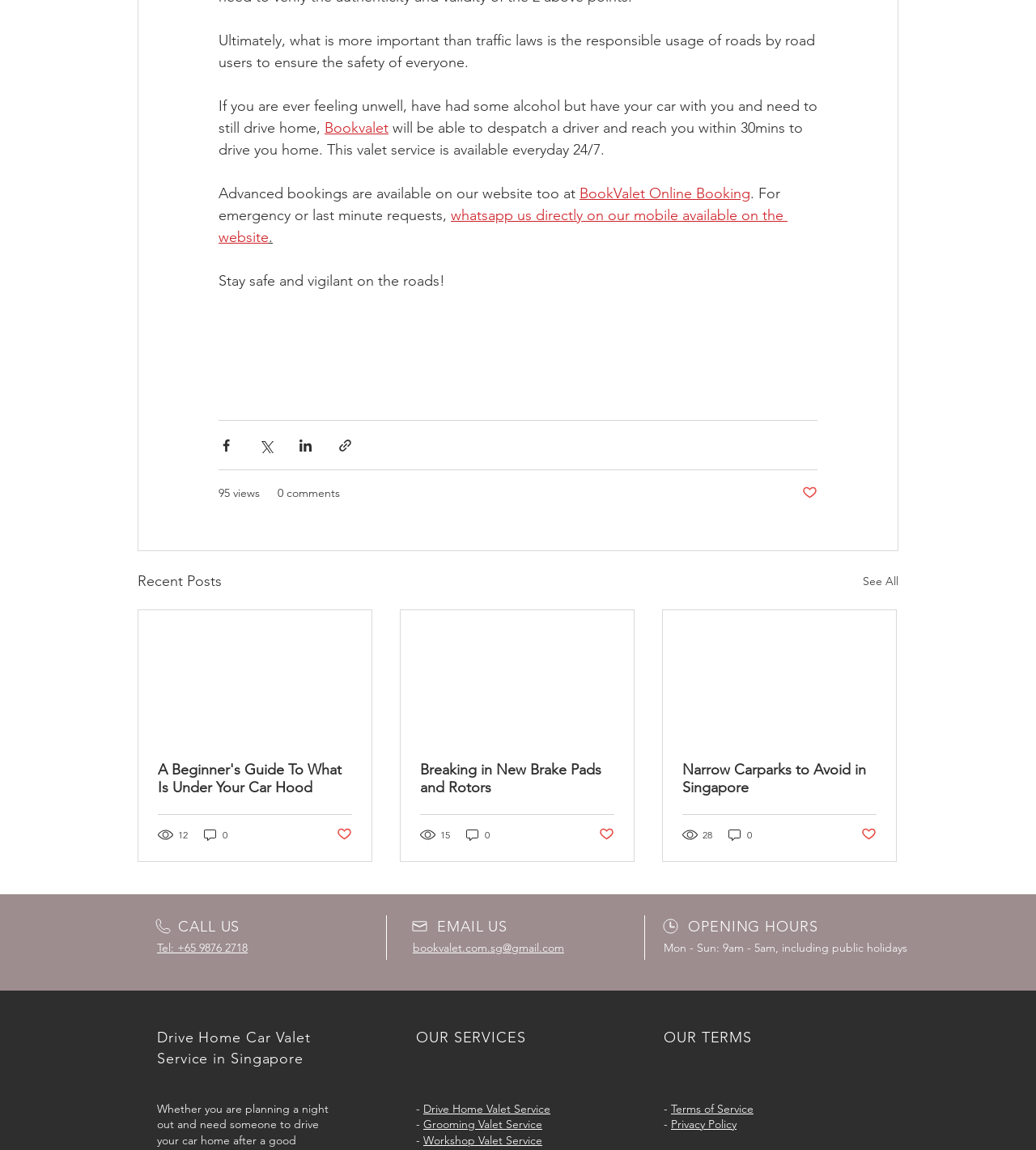Observe the image and answer the following question in detail: What is the valet service offered by BookValet?

Based on the webpage, BookValet offers a valet service that allows users to book a driver to drive them home if they are feeling unwell or have had some alcohol. This service is available 24/7 and can be booked online or through WhatsApp.